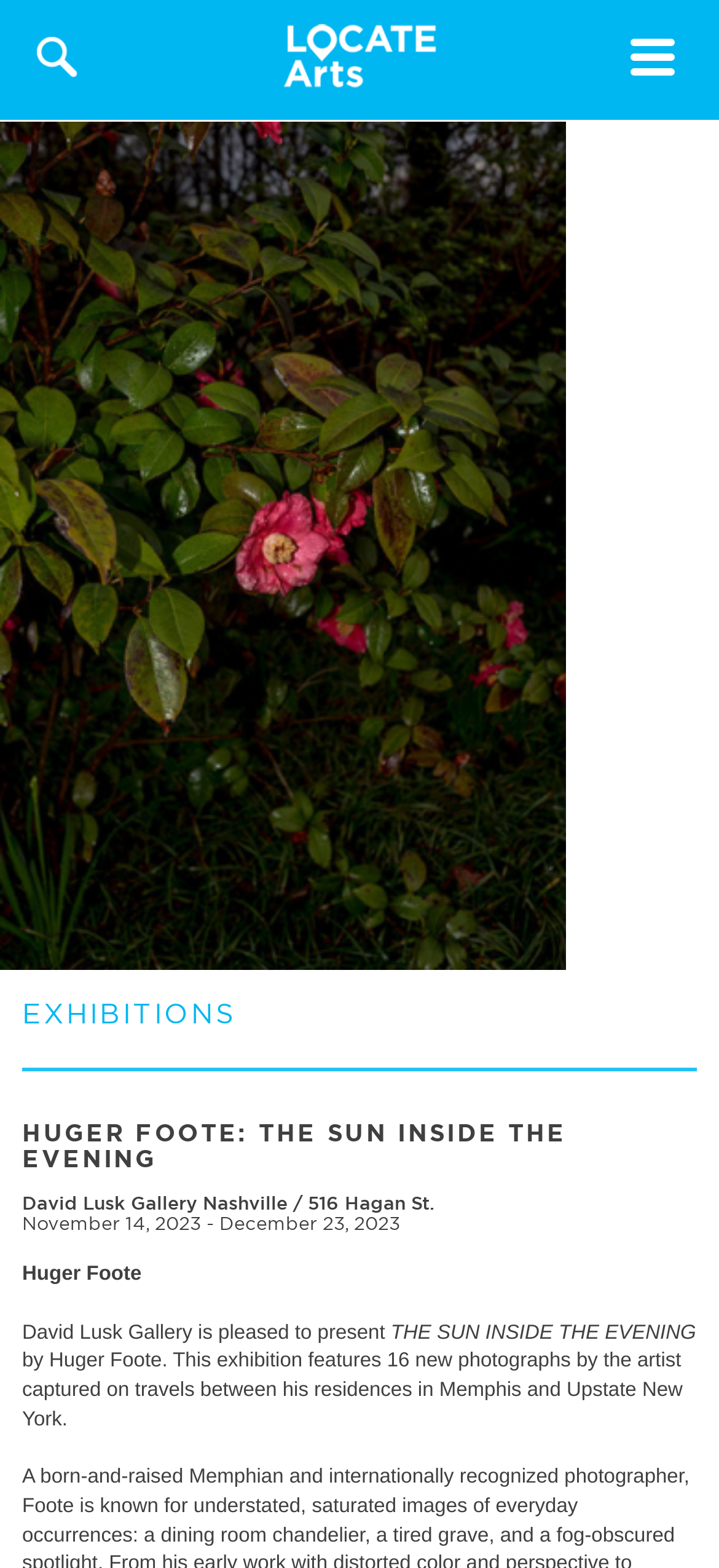Using the element description provided, determine the bounding box coordinates in the format (top-left x, top-left y, bottom-right x, bottom-right y). Ensure that all values are floating point numbers between 0 and 1. Element description: Toggle navigation

[0.877, 0.024, 0.938, 0.048]